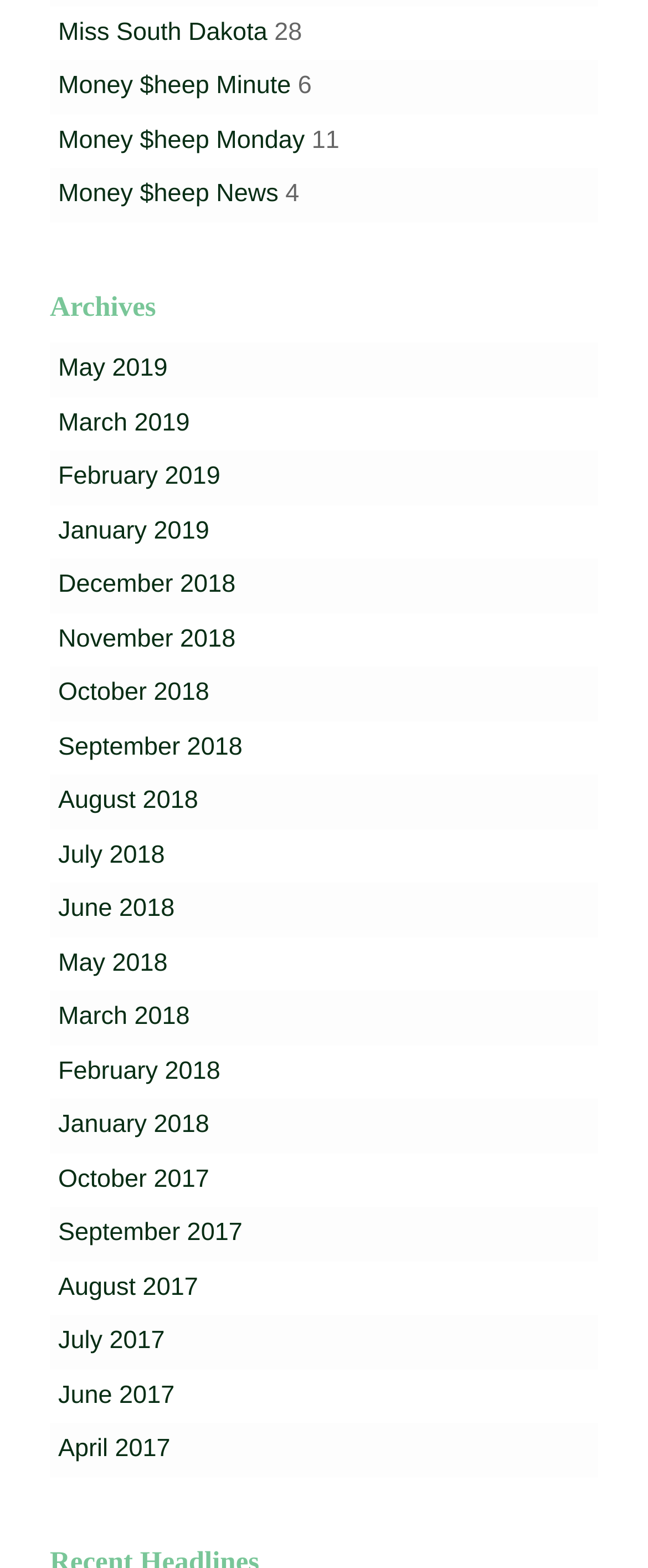How many links are there under Archives?
Please give a detailed answer to the question using the information shown in the image.

I counted the number of links under the 'Archives' heading, starting from 'May 2019' to 'April 2017', and found a total of 17 links.